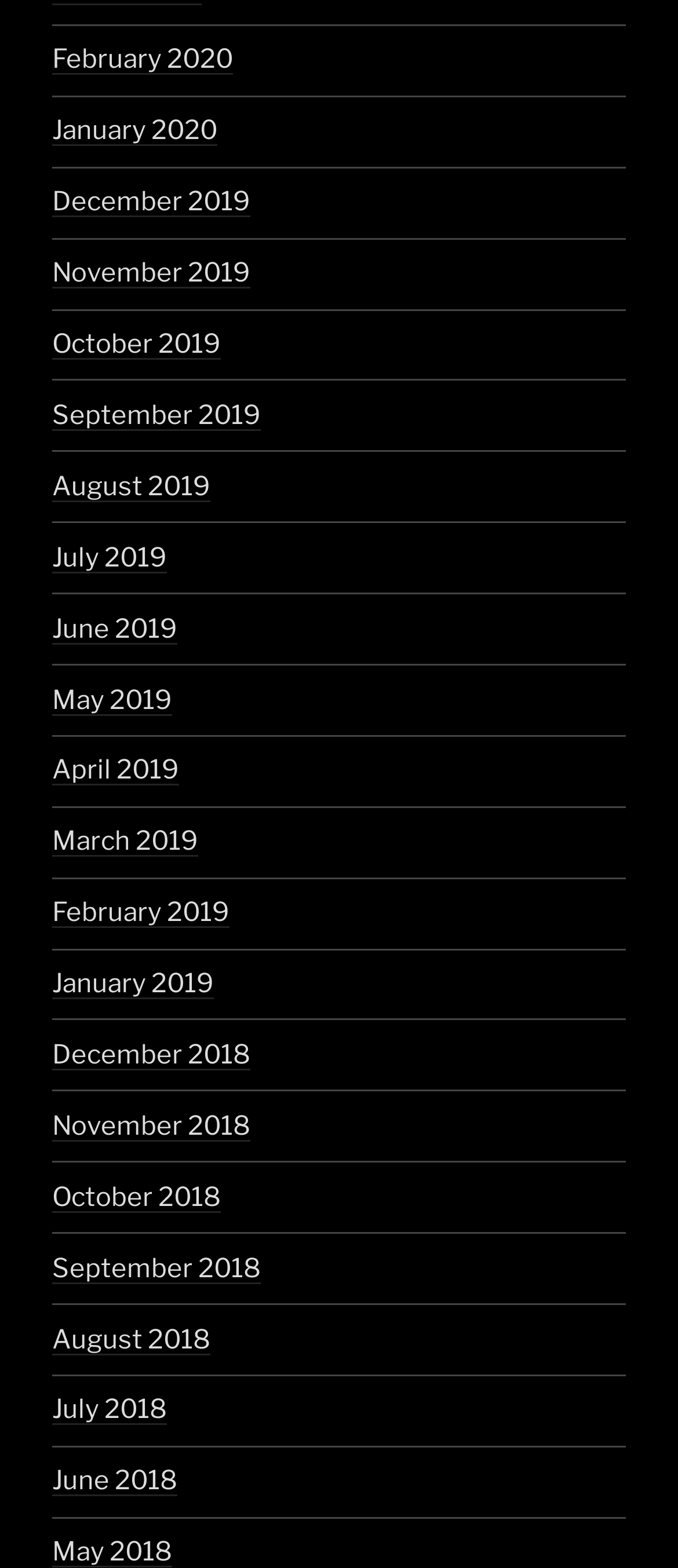Please identify the bounding box coordinates of the element's region that should be clicked to execute the following instruction: "view October 2019". The bounding box coordinates must be four float numbers between 0 and 1, i.e., [left, top, right, bottom].

[0.077, 0.21, 0.326, 0.229]